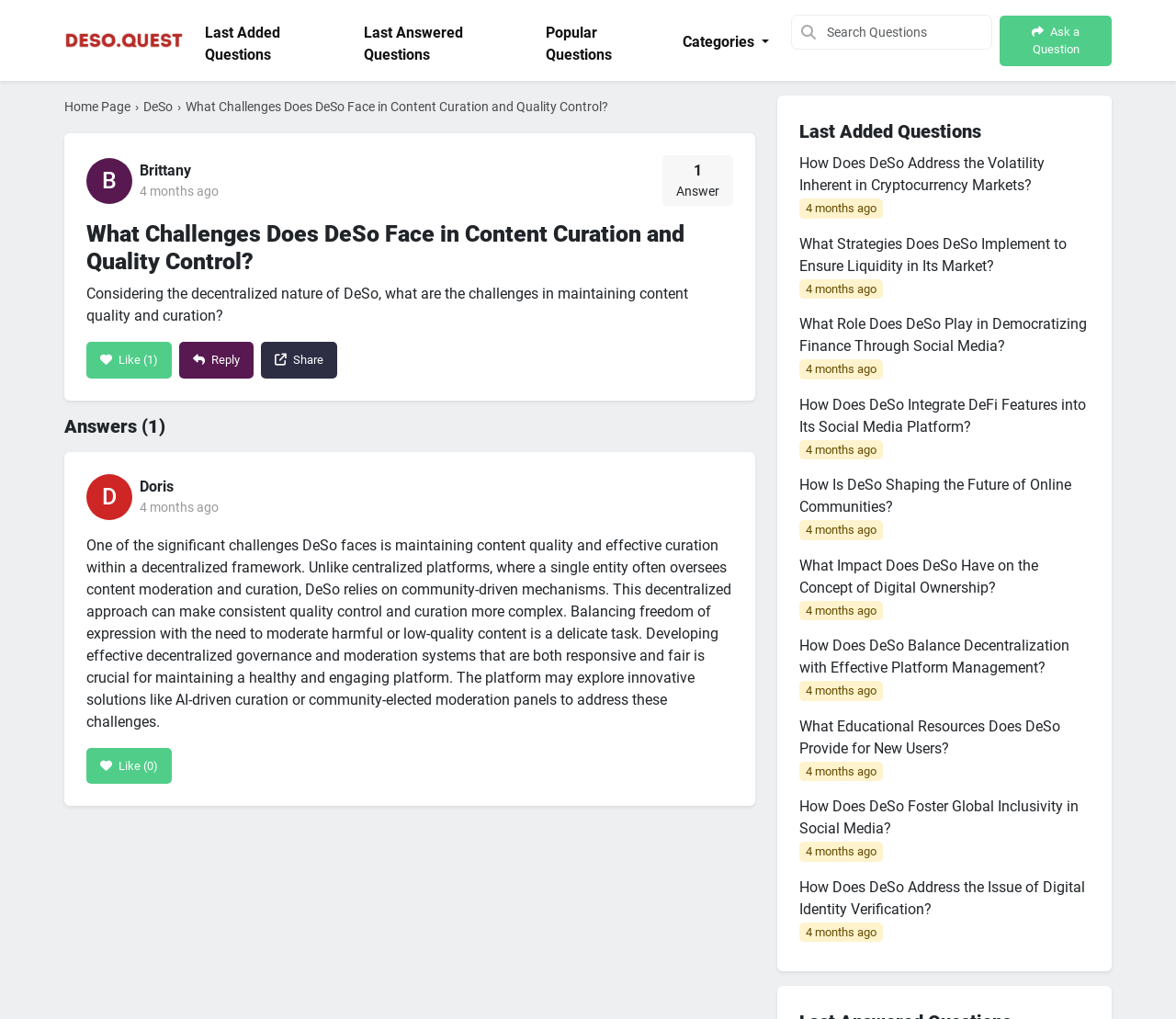How many months ago was the question about DeSo's content curation challenges asked?
Refer to the image and provide a concise answer in one word or phrase.

4 months